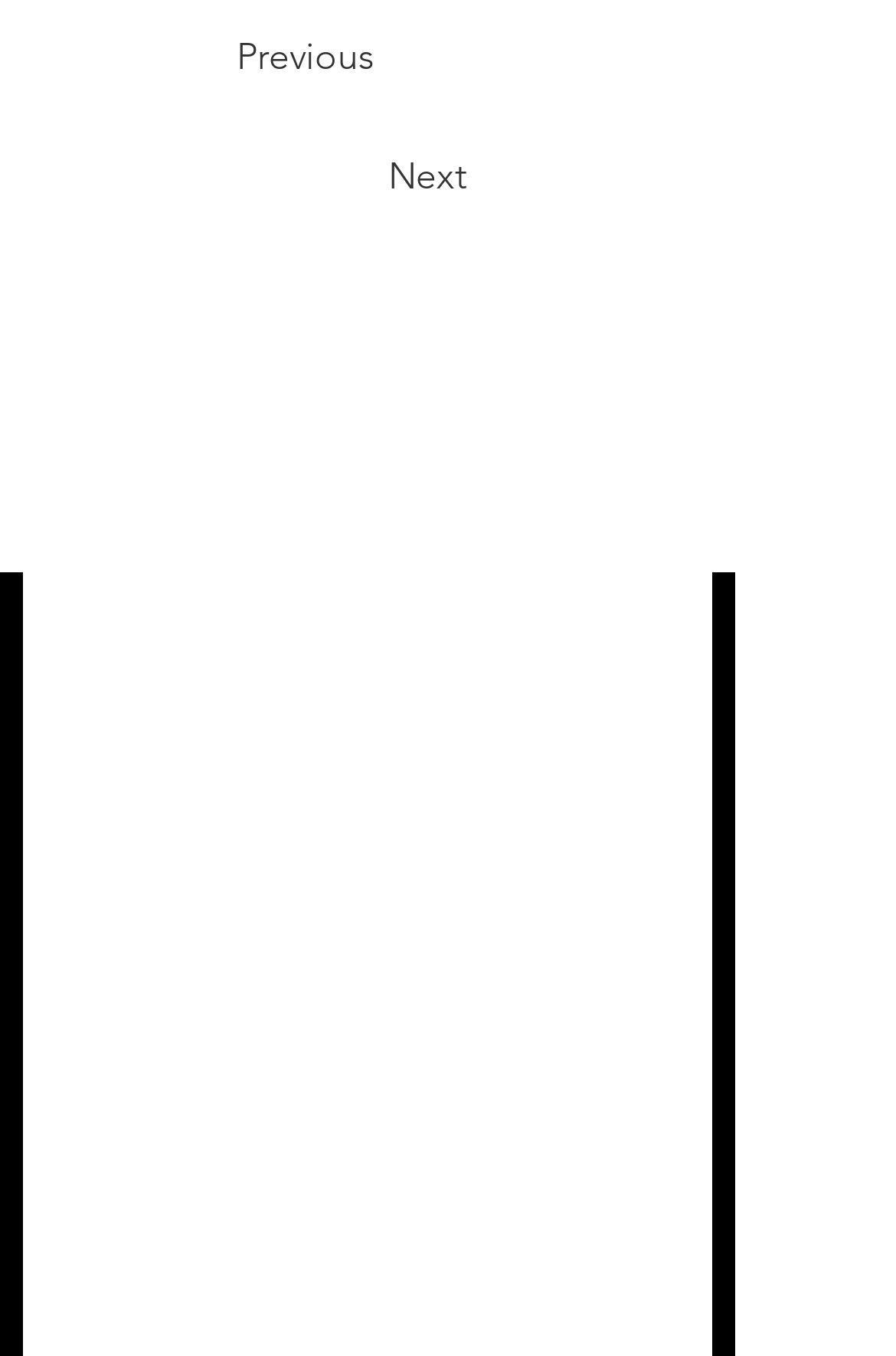Provide the bounding box coordinates of the HTML element this sentence describes: "aria-label="White Instagram Icon"". The bounding box coordinates consist of four float numbers between 0 and 1, i.e., [left, top, right, bottom].

[0.528, 0.45, 0.59, 0.491]